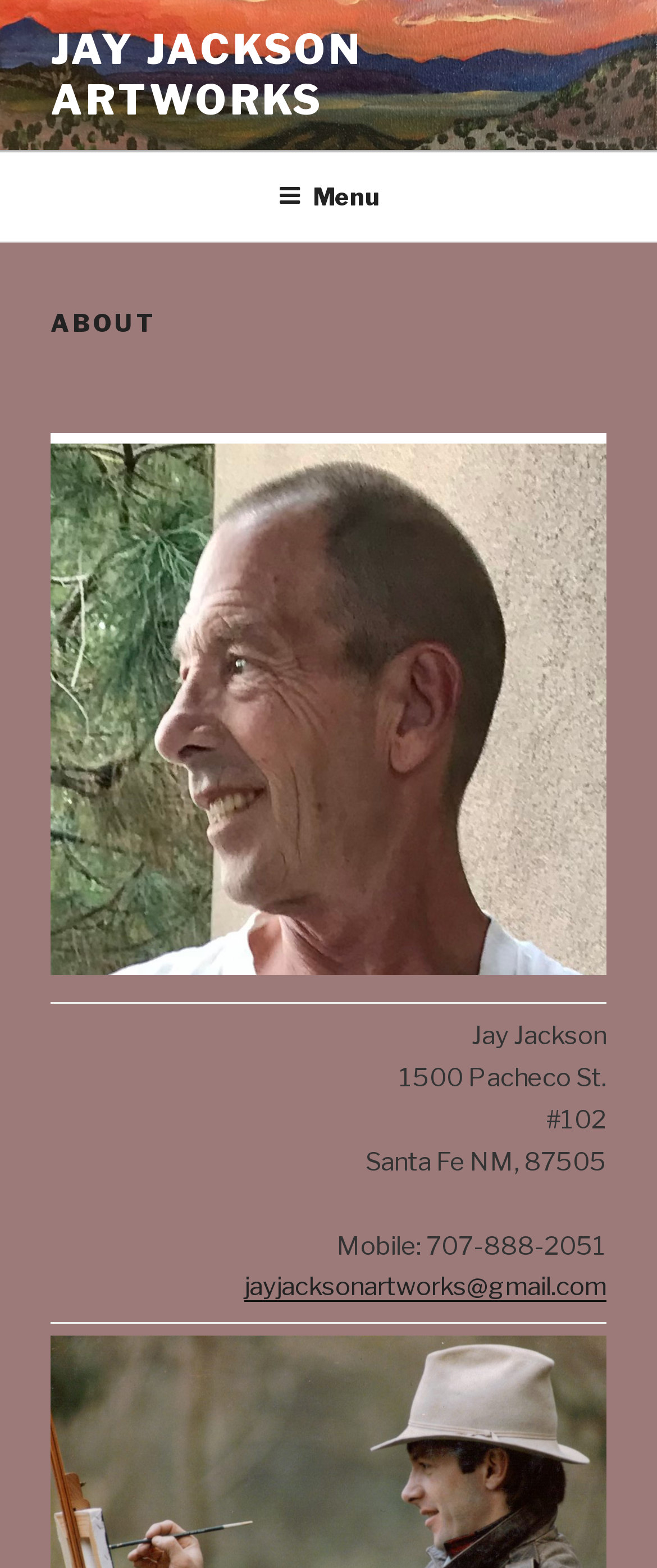Describe the webpage in detail, including text, images, and layout.

The webpage is about Jay Jackson Artworks, with a prominent image of the artist's logo at the top, spanning the entire width of the page. Below the logo, there is a link to the artist's name, "JAY JACKSON ARTWORKS", which is centered and takes up about half of the page's width.

To the right of the logo, there is a navigation menu, labeled as "Top Menu", which is collapsed by default. When expanded, it reveals a header section with a heading that reads "ABOUT". This section takes up most of the page's width and is positioned below the navigation menu.

Inside the "ABOUT" section, there are two rows of content. The first row contains a grid cell with no specific content, while the second row contains a grid cell with the artist's contact information, including their address, mobile number, and email address. The address is specified as "1500 Pacheco St. #102 Santa Fe NM, 87505", with the city and zip code "Santa Fe NM, 87505" displayed separately. The mobile number is "707-888-2051", and the email address is "jayjacksonartworks@gmail.com", which is a clickable link.